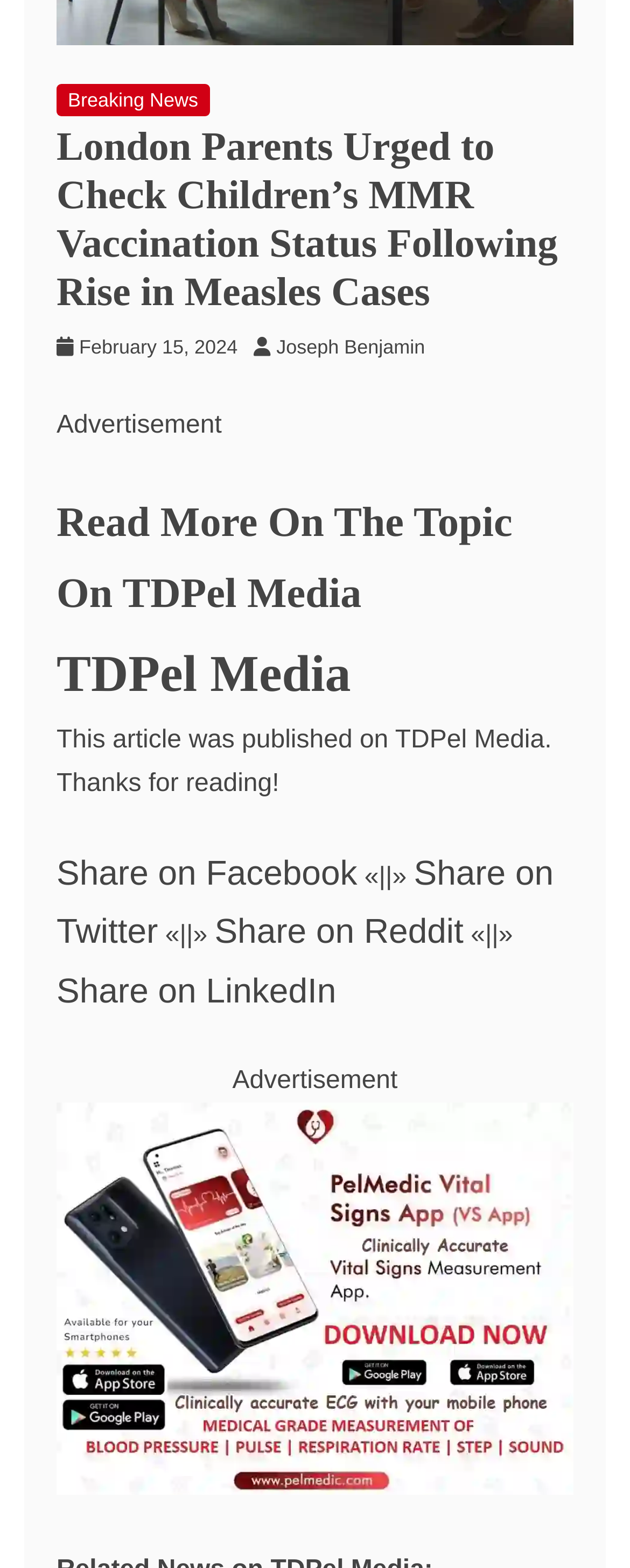Please answer the following query using a single word or phrase: 
Who is the author of the article?

Joseph Benjamin